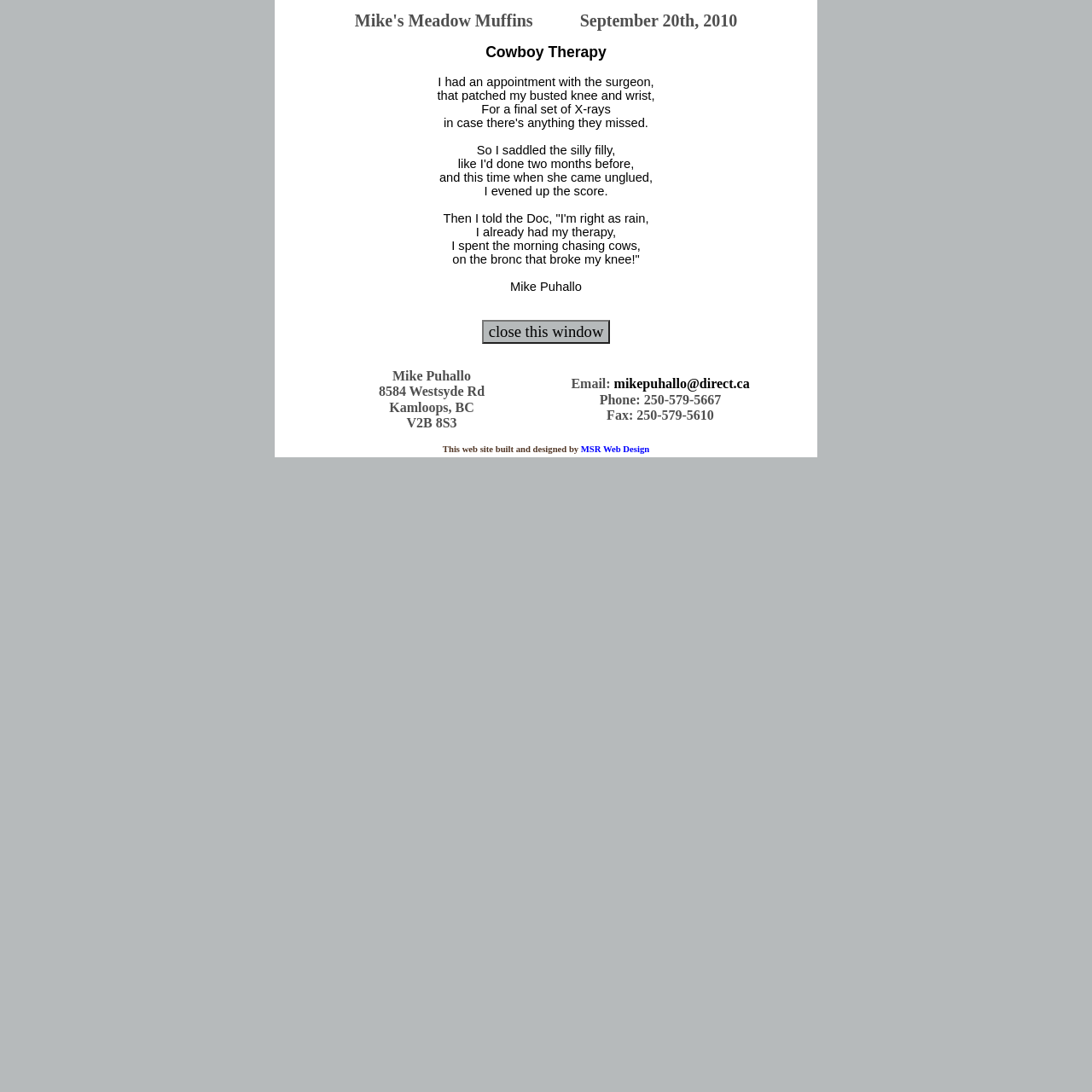Respond to the question below with a single word or phrase:
What is the title of the poem?

Cowboy Therapy